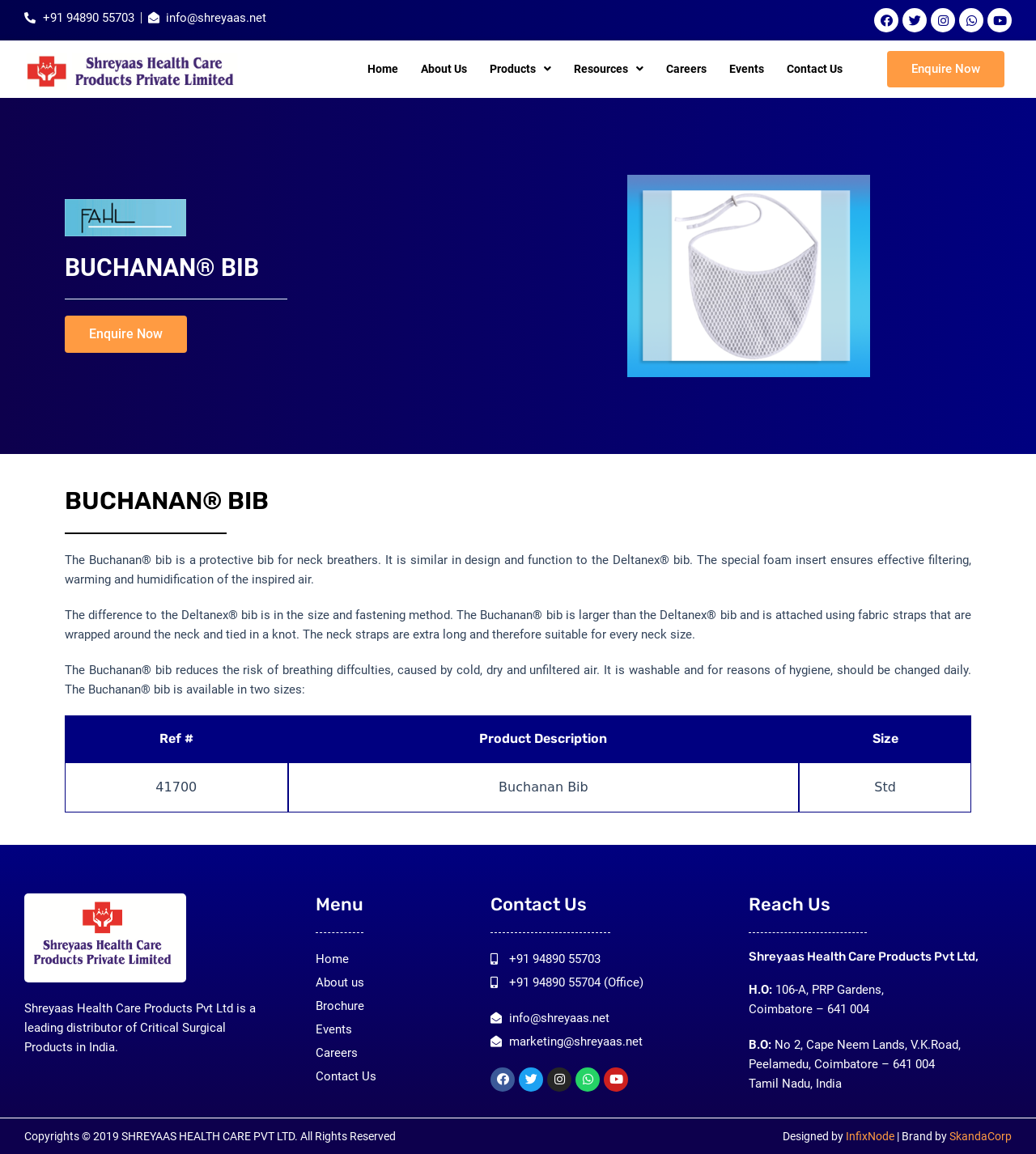Using the element description: "+91 94890 55704 (Office)", determine the bounding box coordinates. The coordinates should be in the format [left, top, right, bottom], with values between 0 and 1.

[0.474, 0.843, 0.683, 0.86]